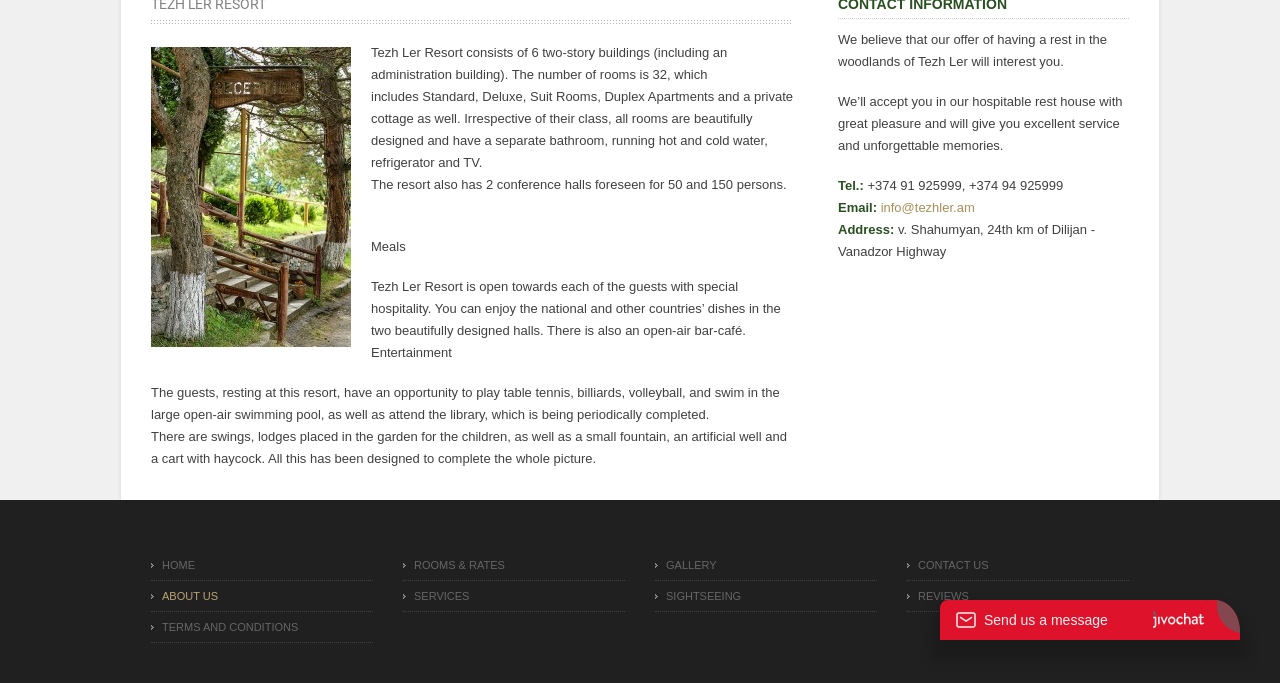Using the given description, provide the bounding box coordinates formatted as (top-left x, top-left y, bottom-right x, bottom-right y), with all values being floating point numbers between 0 and 1. Description: Rooms & Rates

[0.315, 0.805, 0.488, 0.851]